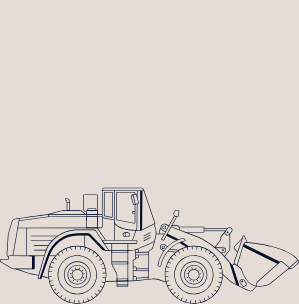With reference to the image, please provide a detailed answer to the following question: In what types of operations is the wheel loader commonly used?

According to the illustration, the wheel loader is commonly used in construction, warehouse, and logistics operations, where its versatility and functionality make it an essential piece of heavy machinery. Its ability to move materials efficiently makes it a valuable asset in these industries.